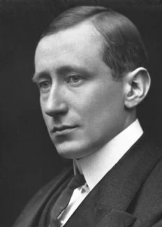Provide a single word or phrase to answer the given question: 
What is Marconi recognized for?

Groundbreaking work in radio transmission